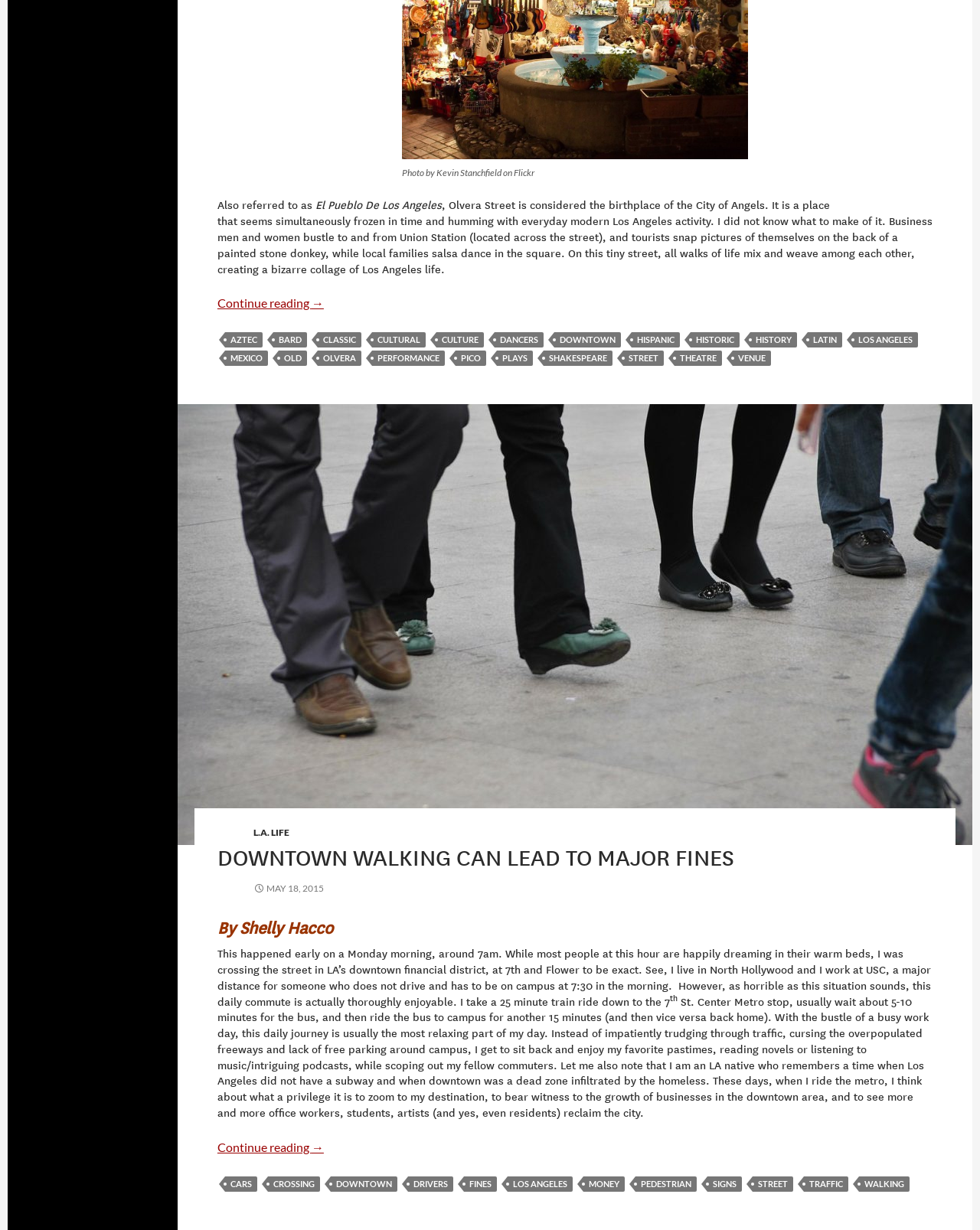Determine the bounding box for the UI element described here: "los angeles".

[0.87, 0.27, 0.937, 0.283]